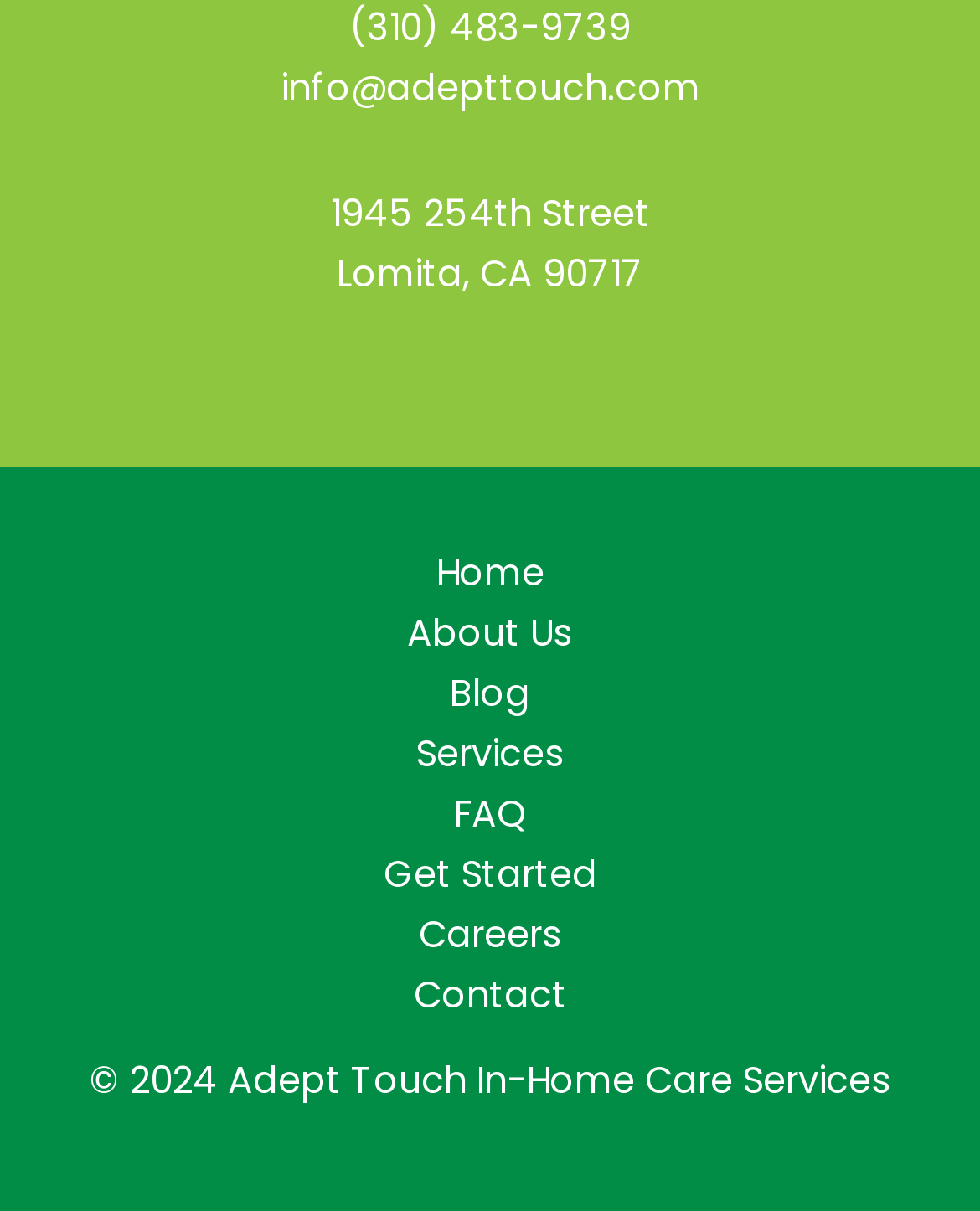Carefully observe the image and respond to the question with a detailed answer:
What is the copyright year of Adept Touch In-Home Care Services?

I found the copyright year by looking at the StaticText element with the OCR text '© 2024 Adept Touch In-Home Care Services' at the bottom of the webpage.